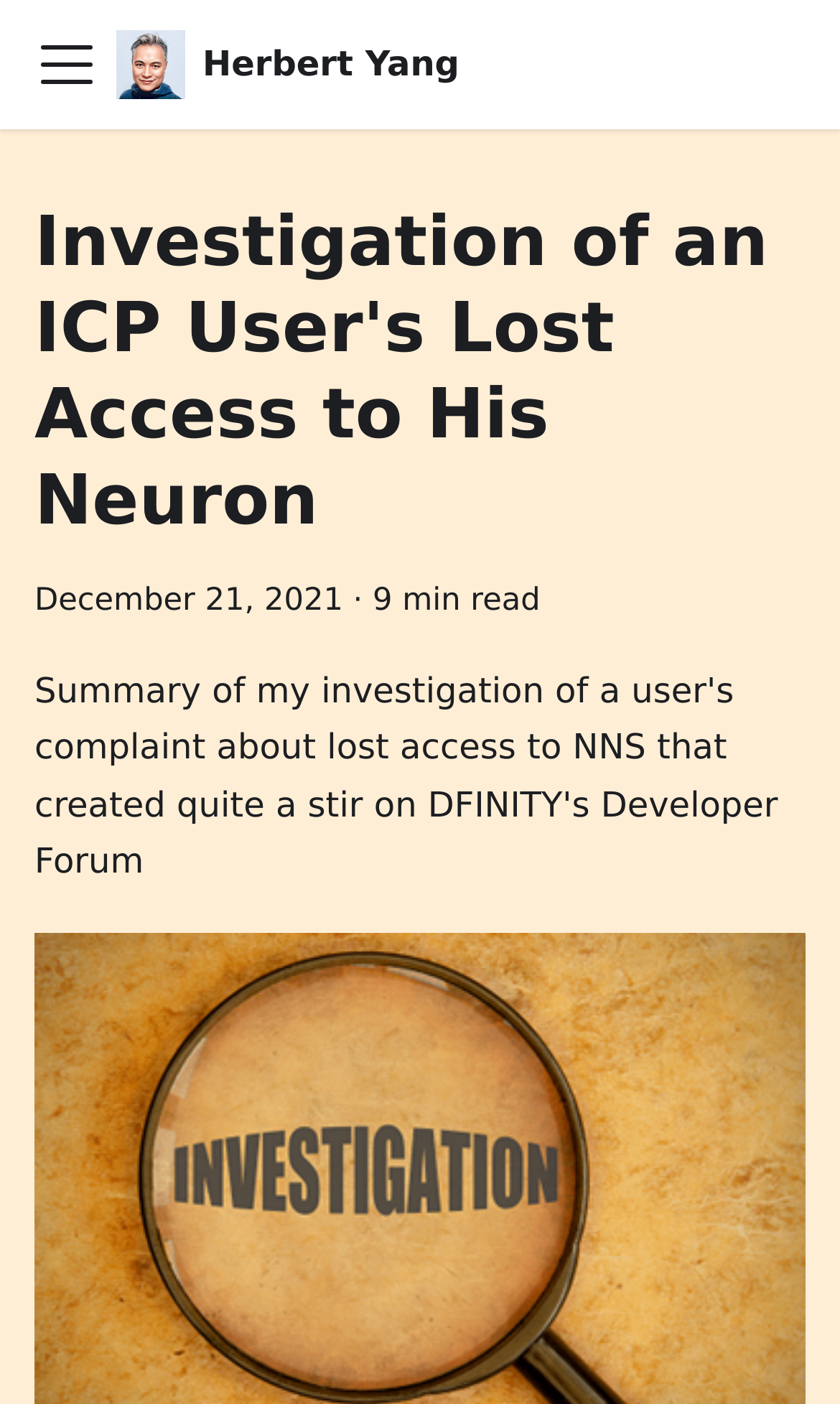Examine the screenshot and answer the question in as much detail as possible: What is the date of the article?

The date of the article can be found in the time element, which has a bounding box coordinate of [0.041, 0.416, 0.408, 0.44]. The StaticText element within it has the text 'December 21, 2021'.